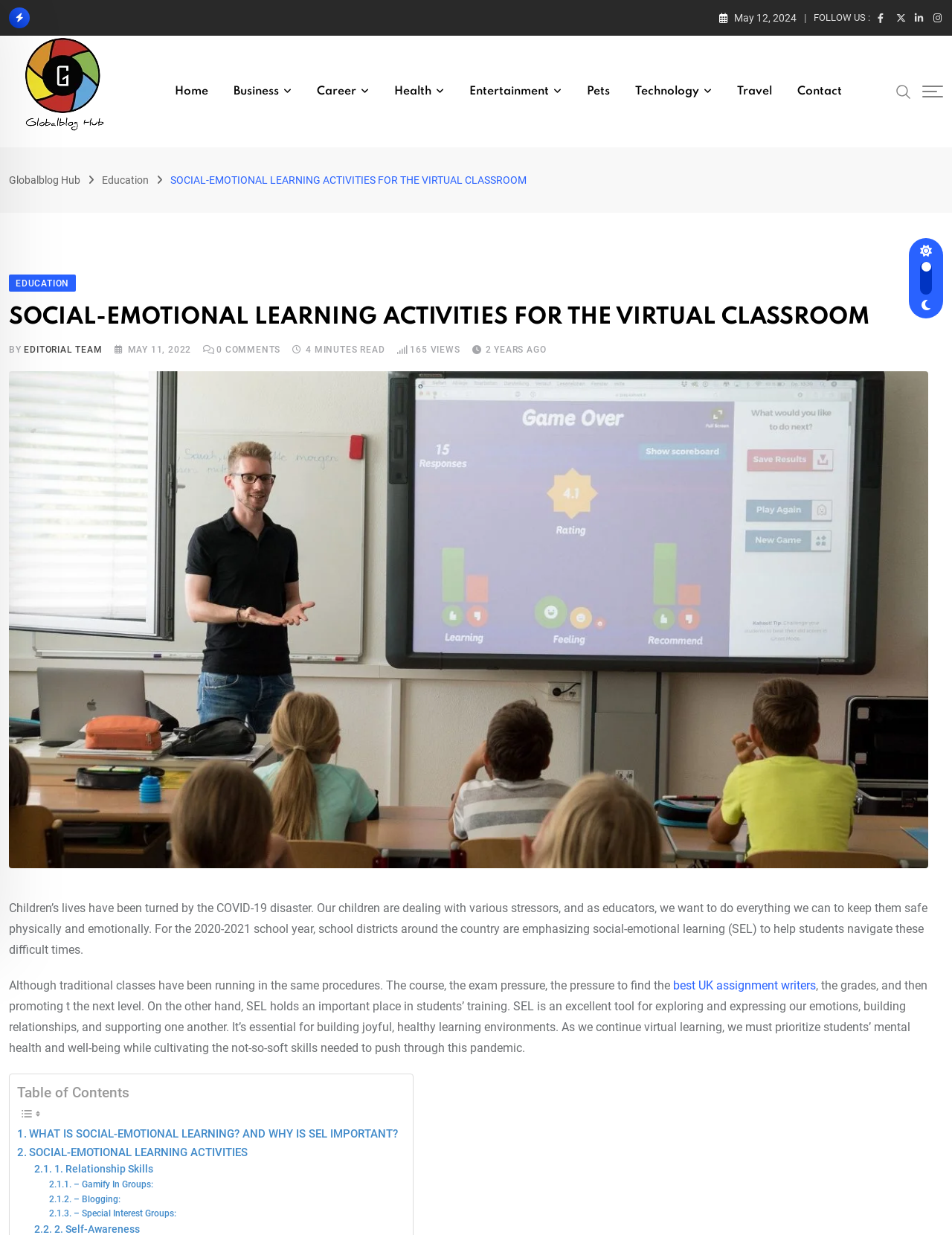Please identify the bounding box coordinates of the area that needs to be clicked to fulfill the following instruction: "Read about 'SOCIAL-EMOTIONAL LEARNING ACTIVITIES FOR THE VIRTUAL CLASSROOM'."

[0.179, 0.141, 0.553, 0.151]